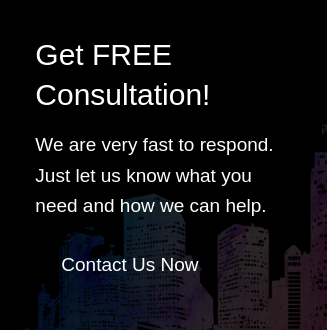What is the suggested action for interested individuals?
Look at the image and respond to the question as thoroughly as possible.

The prominent link labeled 'Contact Us Now' suggests that interested individuals should take immediate action and initiate communication with the company, making it easy for them to seek help for their structural issues.